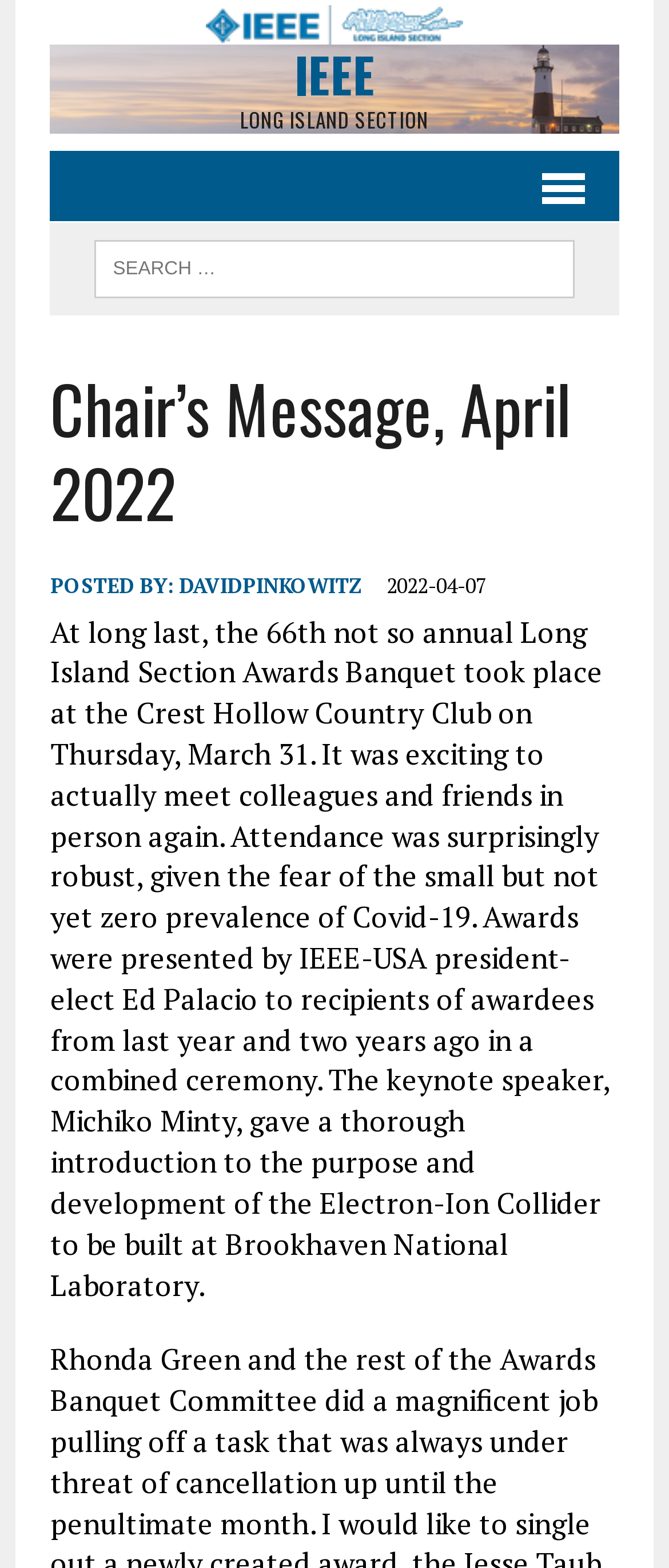What is the name of the keynote speaker?
Please elaborate on the answer to the question with detailed information.

I determined the answer by reading the StaticText element with the long text, which mentions the keynote speaker's name as Michiko Minty.